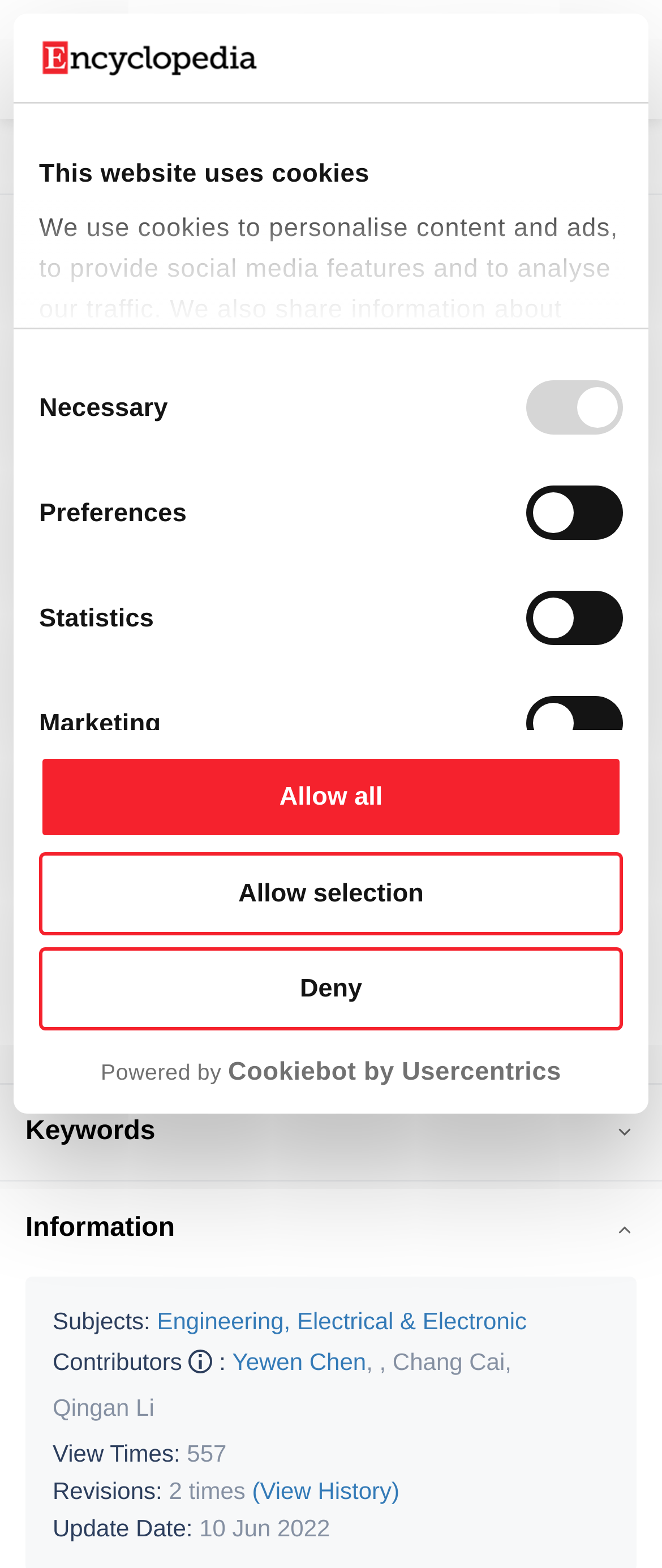Find the bounding box coordinates for the HTML element described as: "Powered by Cookiebot by Usercentrics". The coordinates should consist of four float values between 0 and 1, i.e., [left, top, right, bottom].

[0.059, 0.673, 0.941, 0.694]